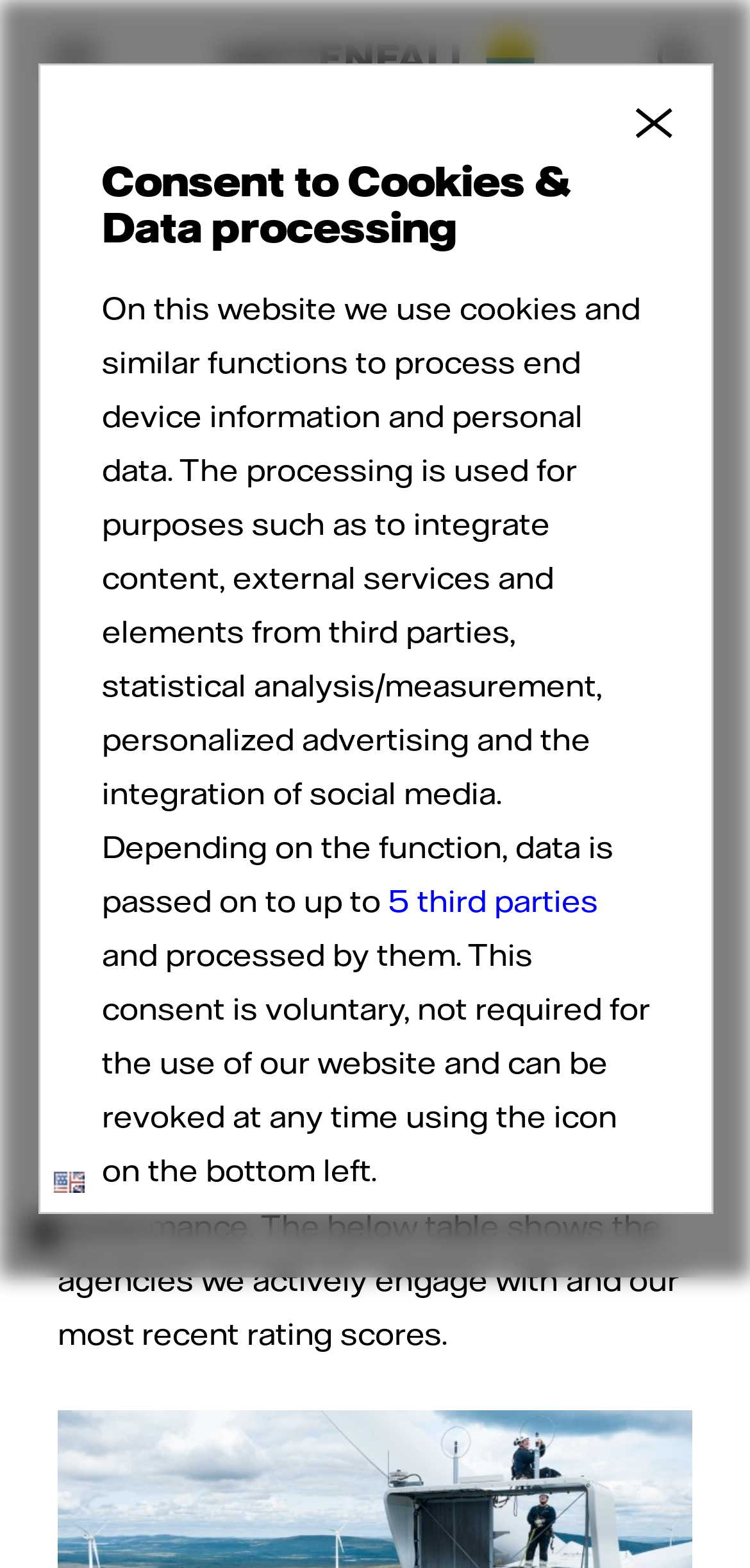Highlight the bounding box coordinates of the element that should be clicked to carry out the following instruction: "View Vattenfall logo". The coordinates must be given as four float numbers ranging from 0 to 1, i.e., [left, top, right, bottom].

[0.288, 0.0, 0.712, 0.074]